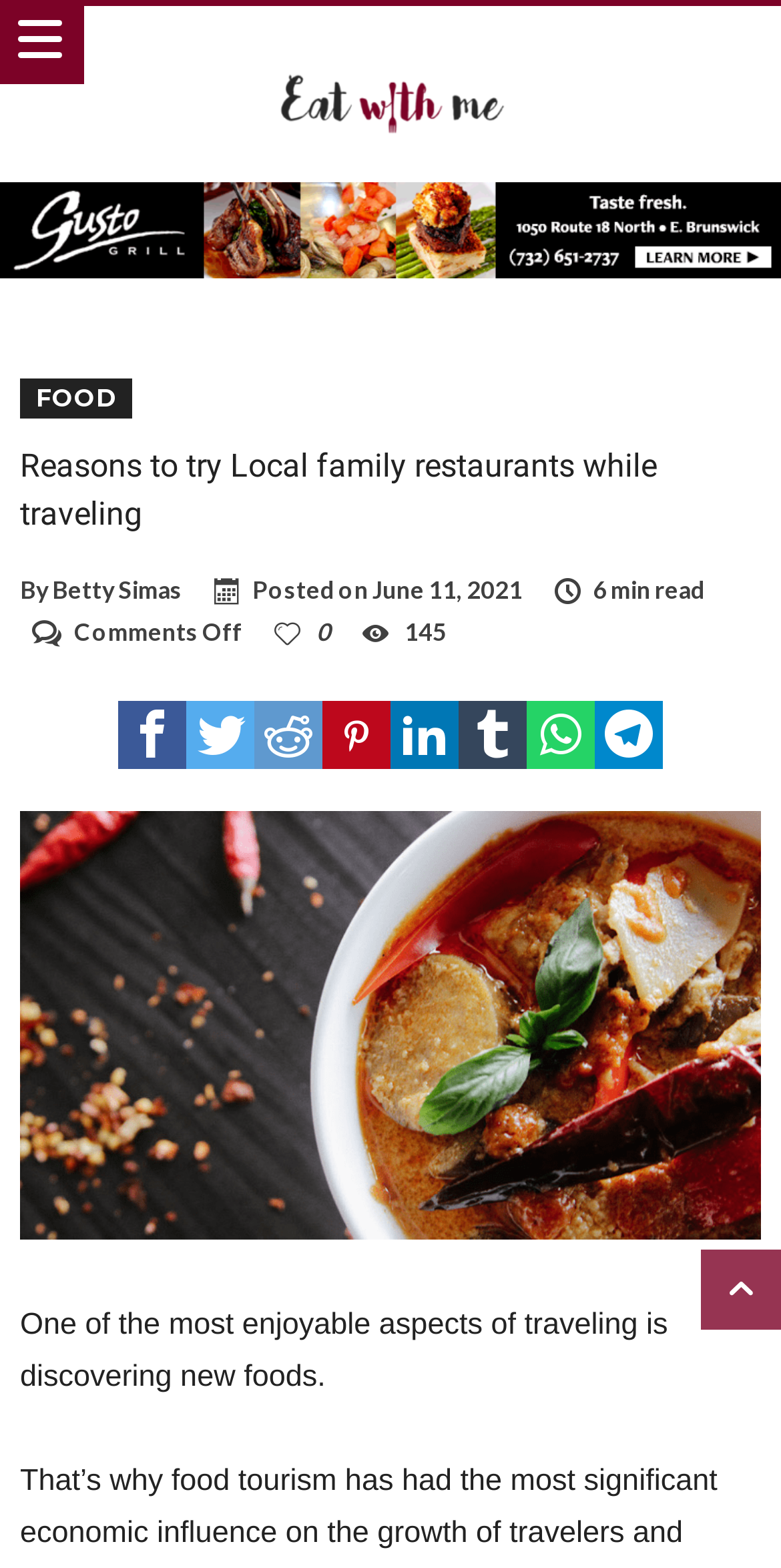How many people like this article?
Analyze the image and provide a thorough answer to the question.

The number of people who like this article can be found in the header section of the webpage, where it says '145'.